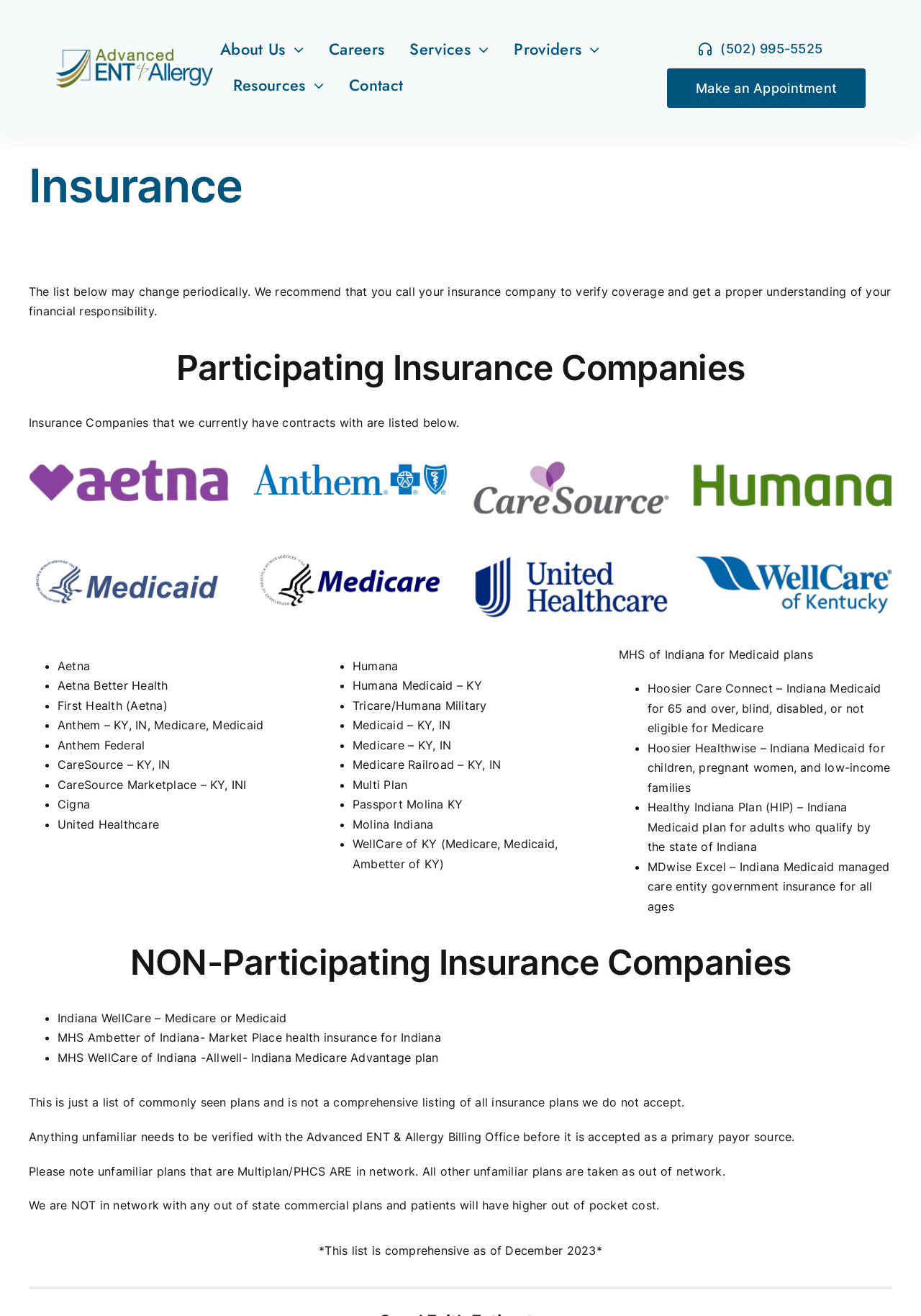Is Anthem – KY, IN, Medicare, Medicaid a participating insurance company?
Look at the screenshot and respond with a single word or phrase.

Yes